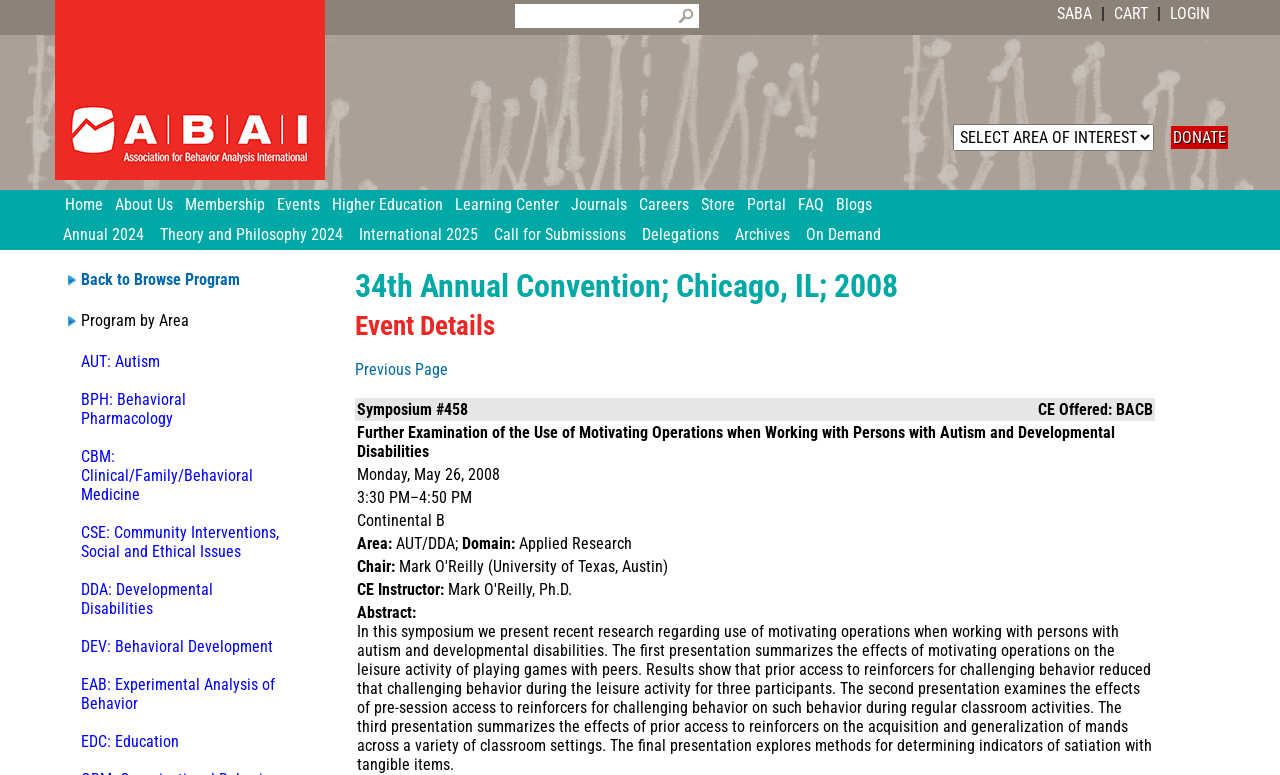Use a single word or phrase to answer the question:
What is the event title?

34th Annual Convention